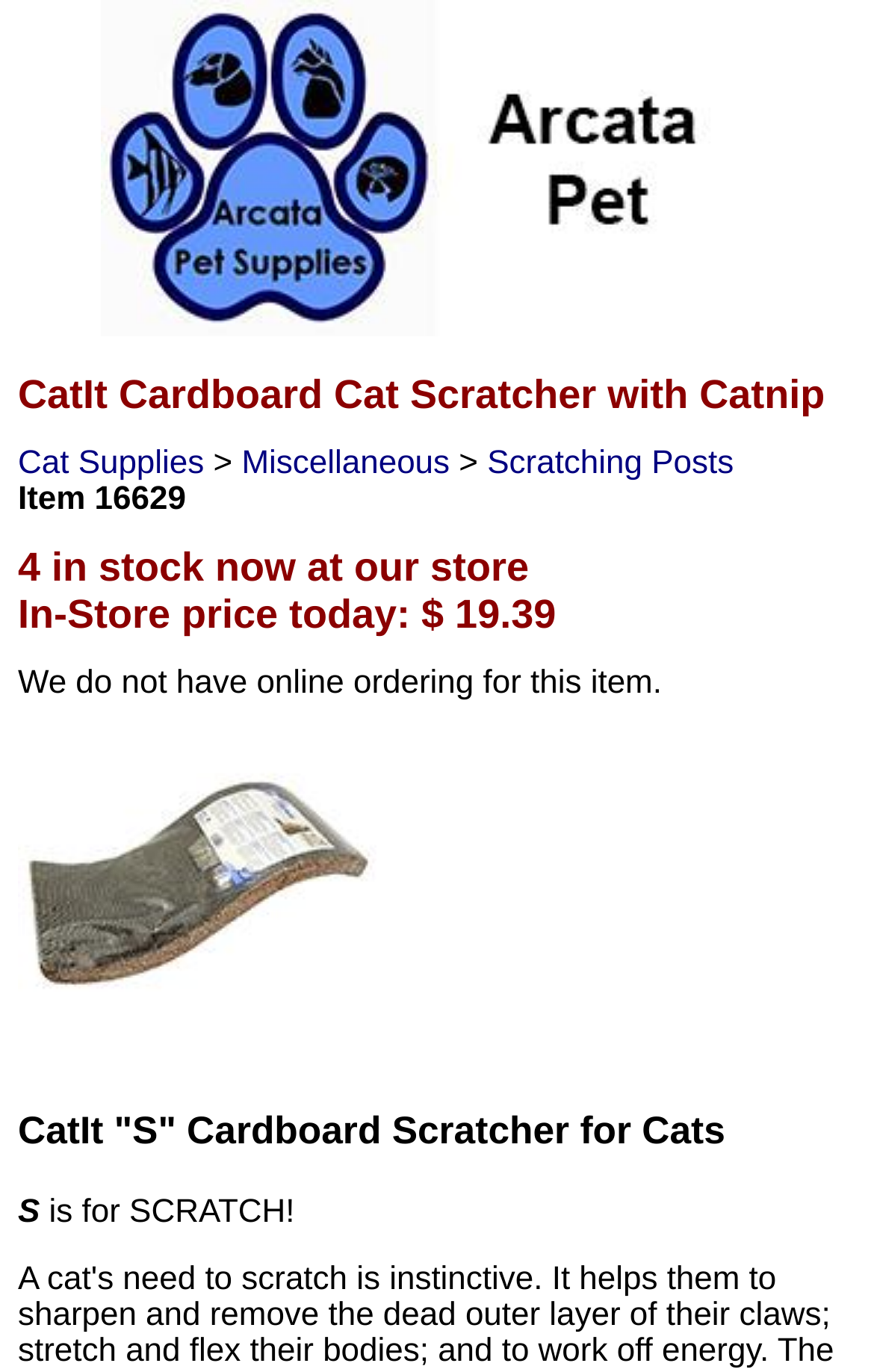Articulate a detailed summary of the webpage's content and design.

This webpage is about a product called "CatIt Cardboard Cat Scratcher with Catnip". At the top, there is a logo of "Arcata Pet Supplies" with a link to the website. Below the logo, the product title "CatIt Cardboard Cat Scratcher with Catnip" is displayed as a heading, along with a breadcrumb navigation showing the categories "Cat Supplies", "Miscellaneous", and "Scratching Posts".

On the left side of the page, there is a table with three rows. The first row contains the product title again, and the second row has a link to the "Item" details, which is labeled as "Item 16629". The third row is the most prominent, taking up the most space, and it displays the product information. This section is headed by "4 in stock now at our store In-Store price today: $ 19.39", and it also shows the product image, which is a cardboard cat scratcher with catnip. Below the image, there is another heading that reads "CatIt 'S' Cardboard Scratcher for Cats".